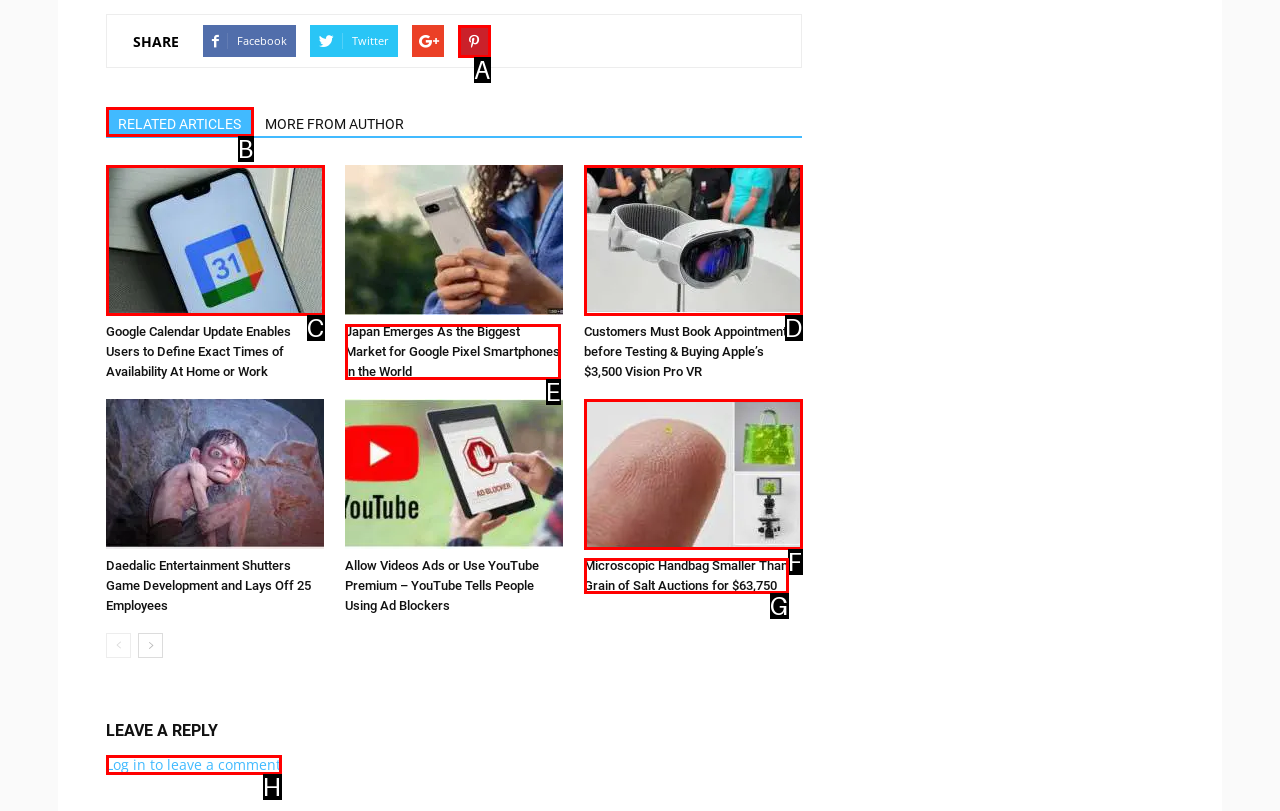Choose the letter of the option you need to click to View related articles. Answer with the letter only.

B